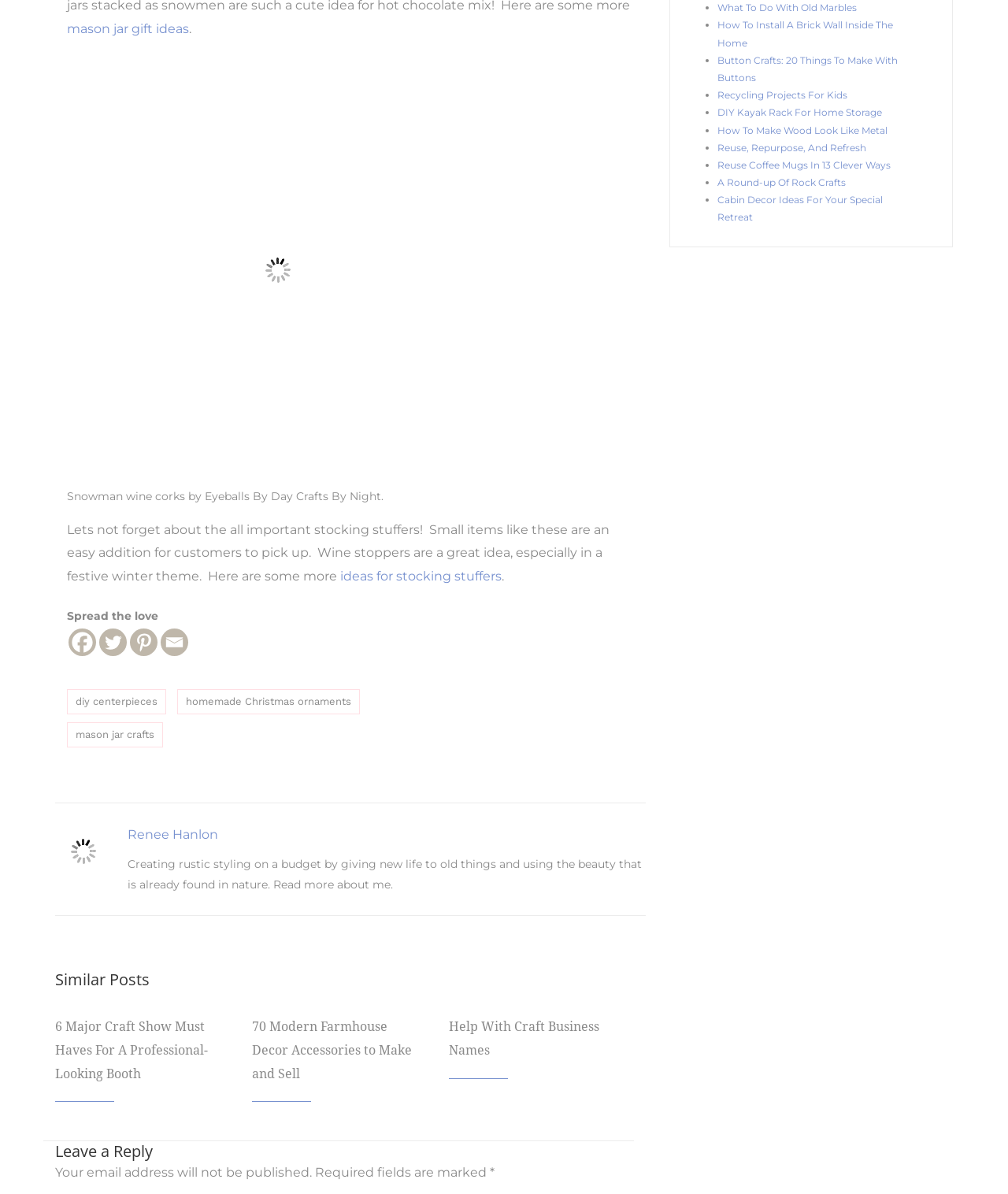Provide a single word or phrase answer to the question: 
What is the category of the posts under 'Similar Posts'?

Craft business